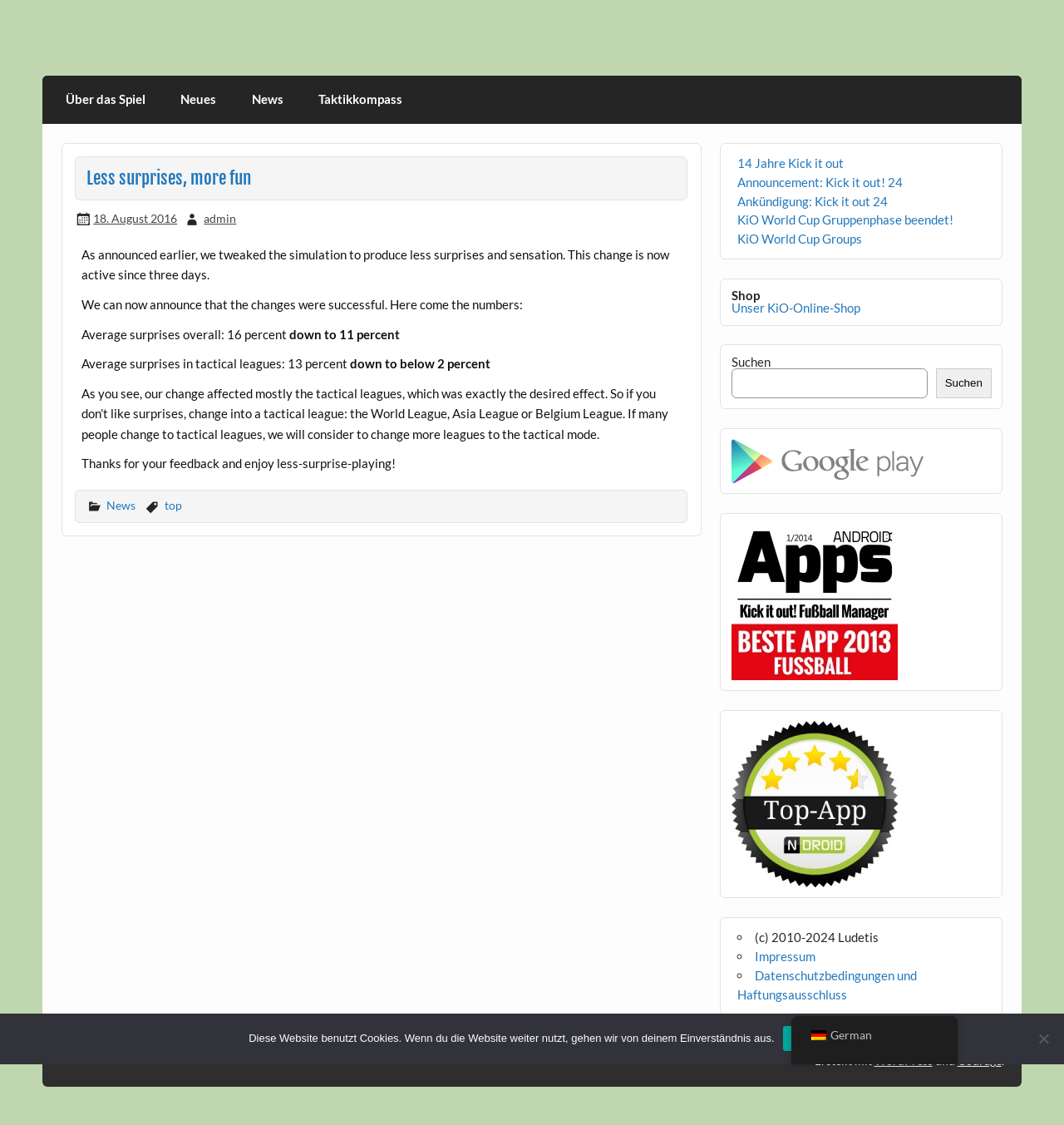Please identify the bounding box coordinates of the clickable area that will fulfill the following instruction: "Click on the 'News' link". The coordinates should be in the format of four float numbers between 0 and 1, i.e., [left, top, right, bottom].

[0.22, 0.067, 0.283, 0.11]